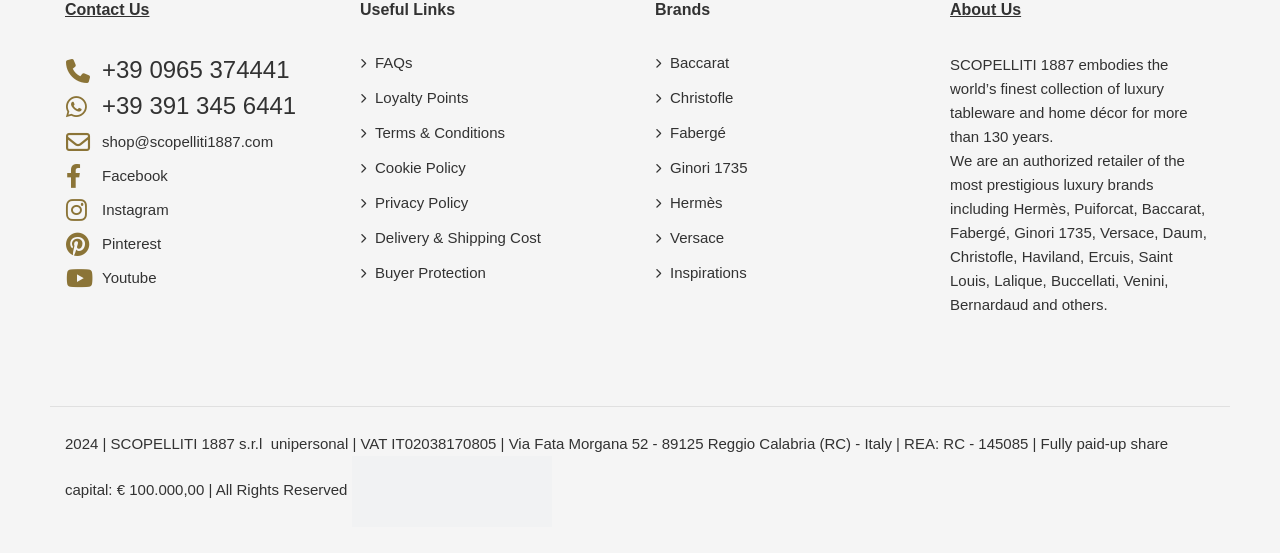Determine the bounding box coordinates of the area to click in order to meet this instruction: "Check FAQs".

[0.281, 0.092, 0.322, 0.135]